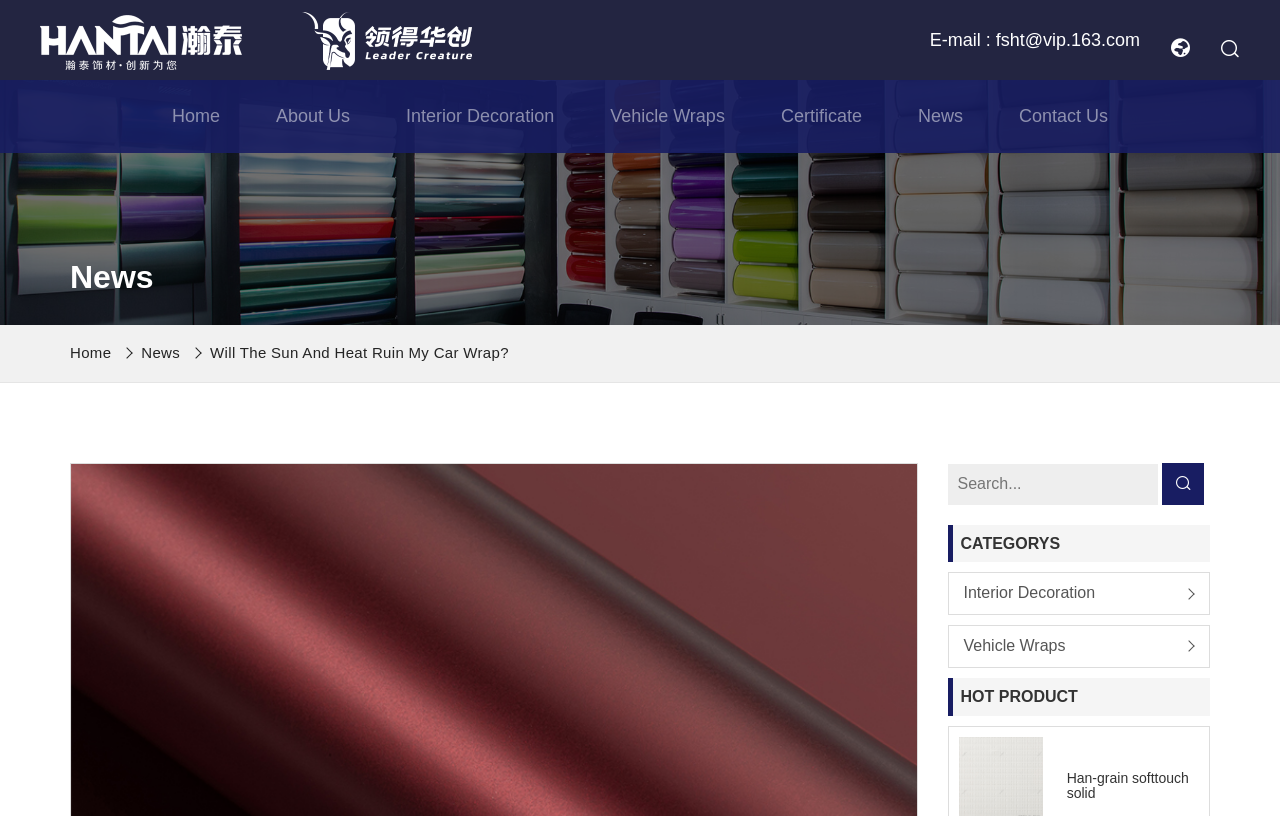Given the element description, predict the bounding box coordinates in the format (top-left x, top-left y, bottom-right x, bottom-right y), using floating point numbers between 0 and 1: name="keyword" placeholder="Search..."

[0.74, 0.569, 0.904, 0.619]